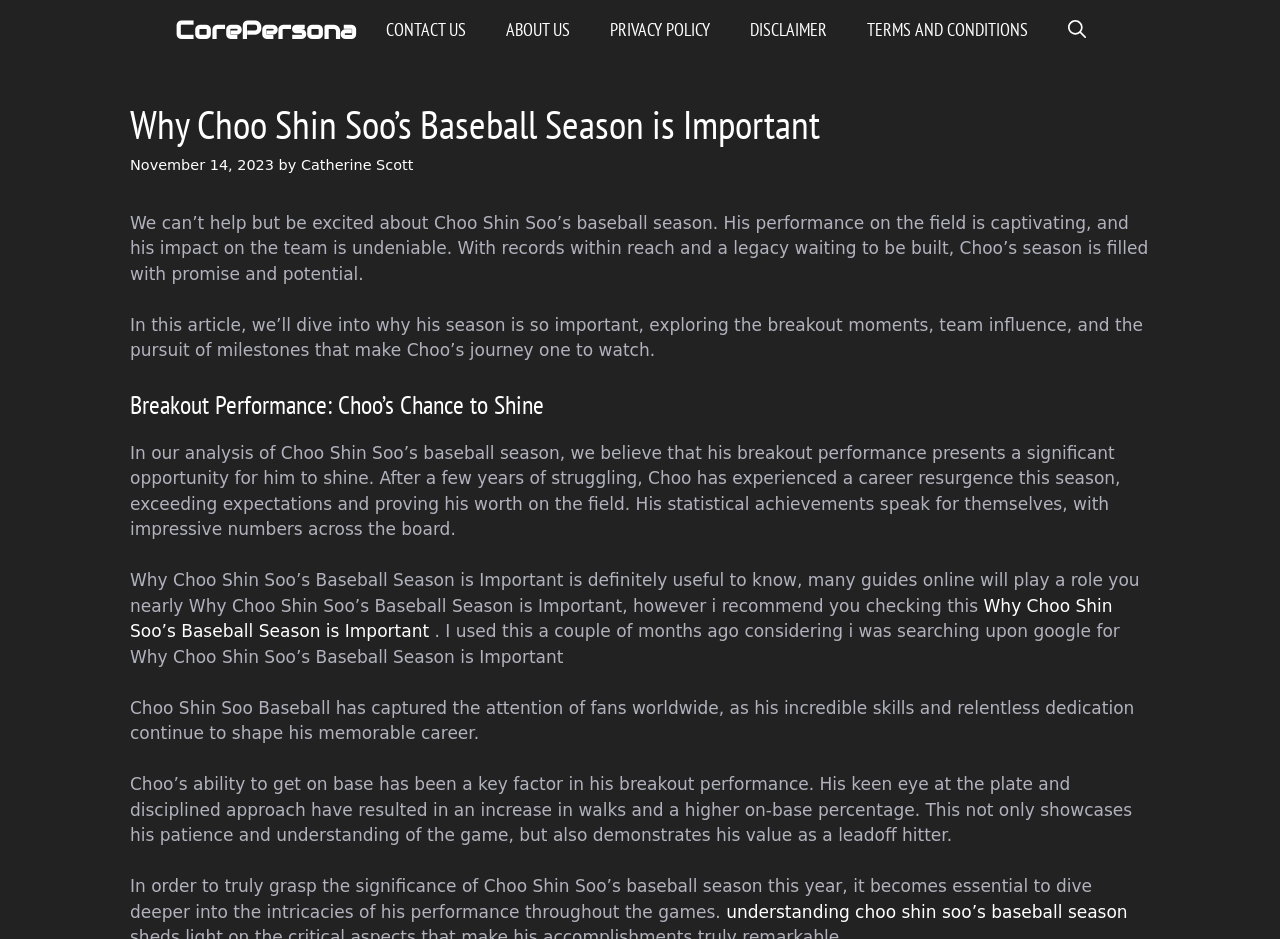From the given element description: "Disclaimer", find the bounding box for the UI element. Provide the coordinates as four float numbers between 0 and 1, in the order [left, top, right, bottom].

[0.57, 0.0, 0.661, 0.064]